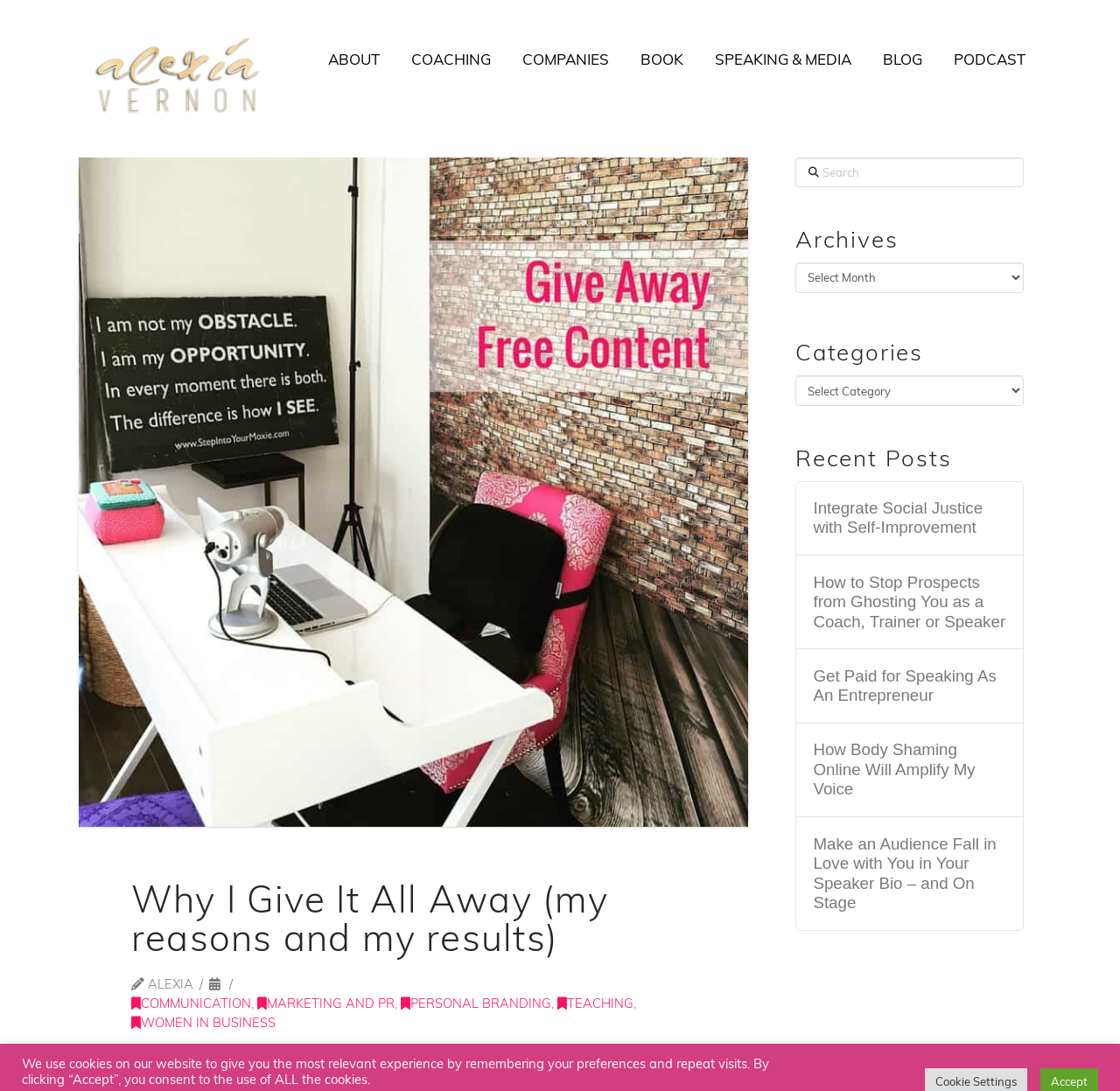Extract the main title from the webpage.

Why I Give It All Away (my reasons and my results)